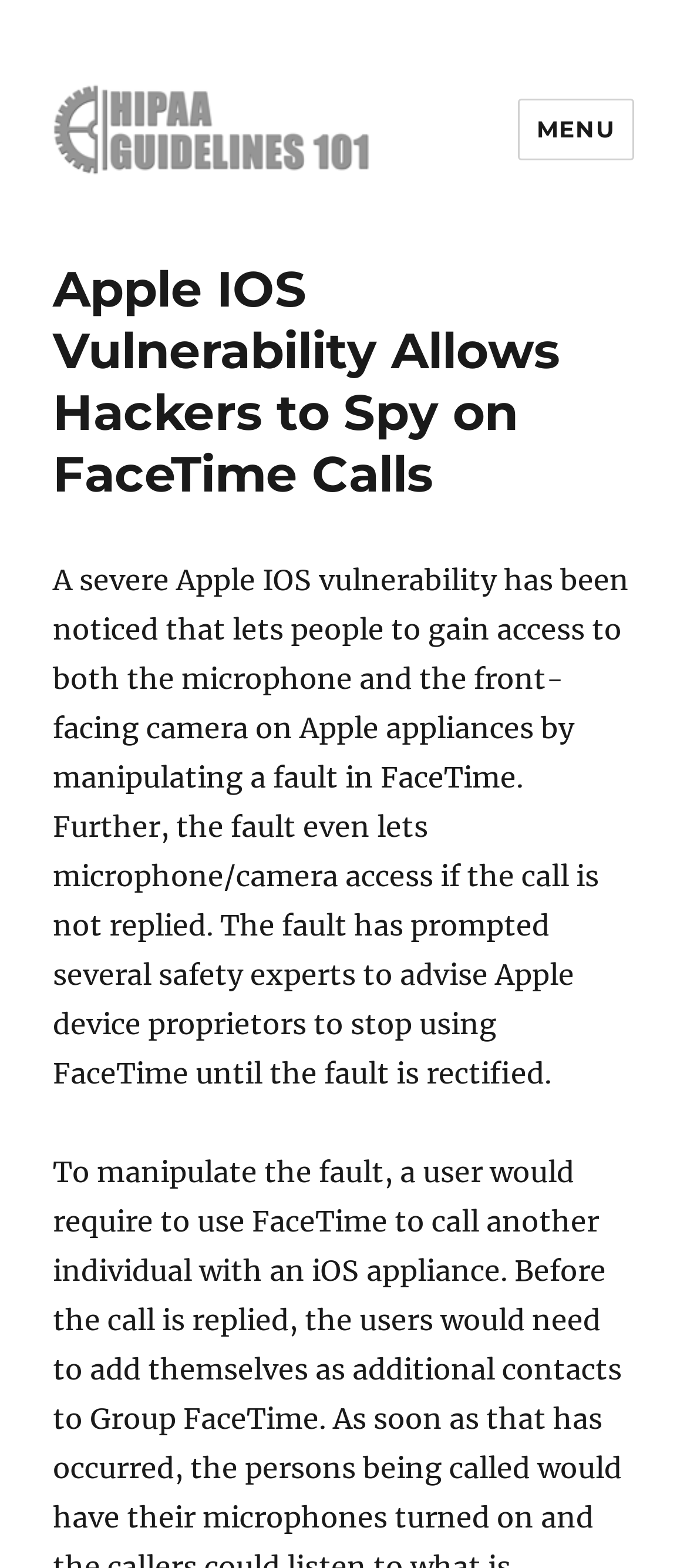Can you find the bounding box coordinates for the UI element given this description: "parent_node: HIPAA Guidelines 101"? Provide the coordinates as four float numbers between 0 and 1: [left, top, right, bottom].

[0.077, 0.054, 0.538, 0.111]